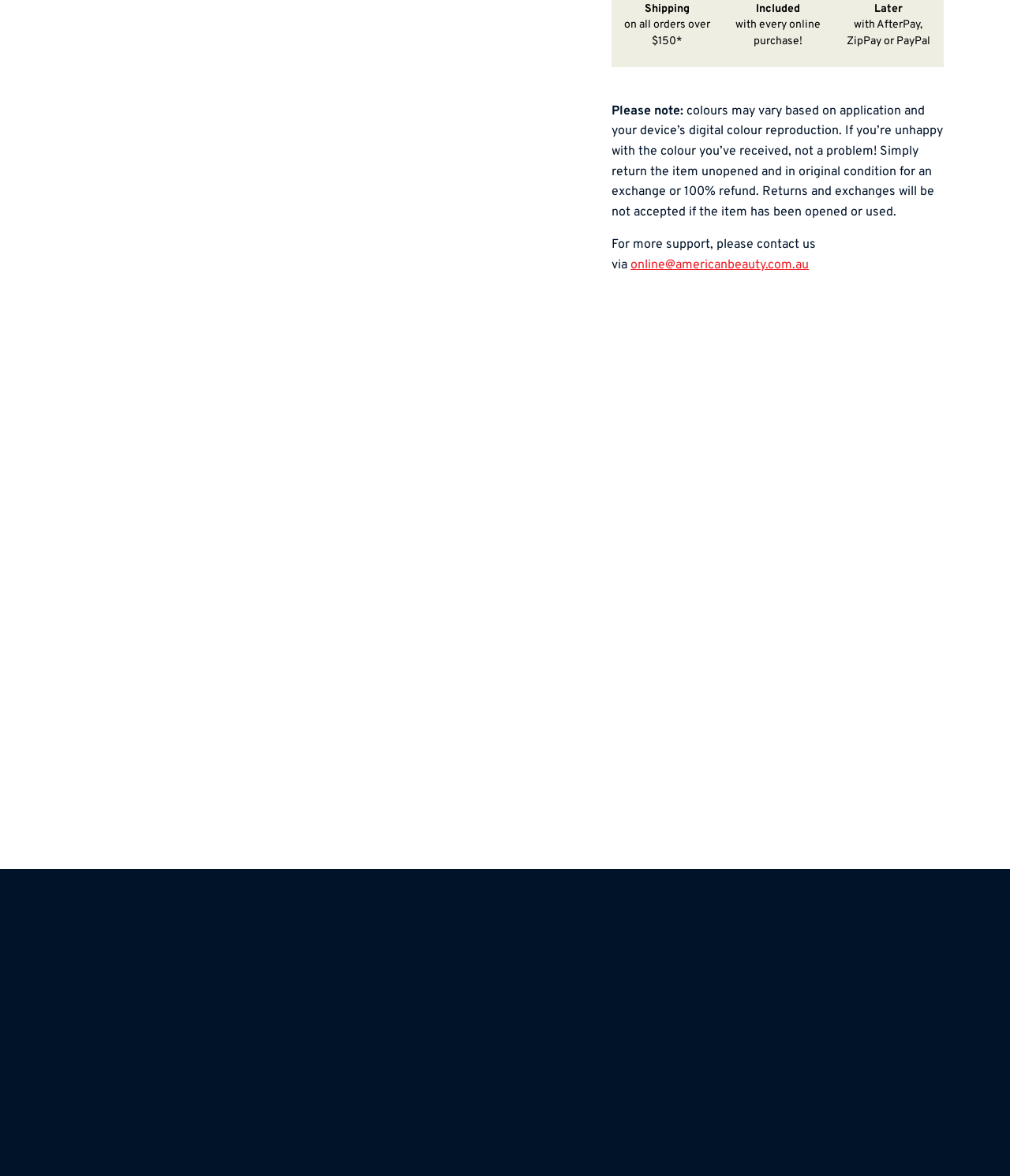Please identify the bounding box coordinates of where to click in order to follow the instruction: "Read the introduction to Ou Si Zhi Ye".

None